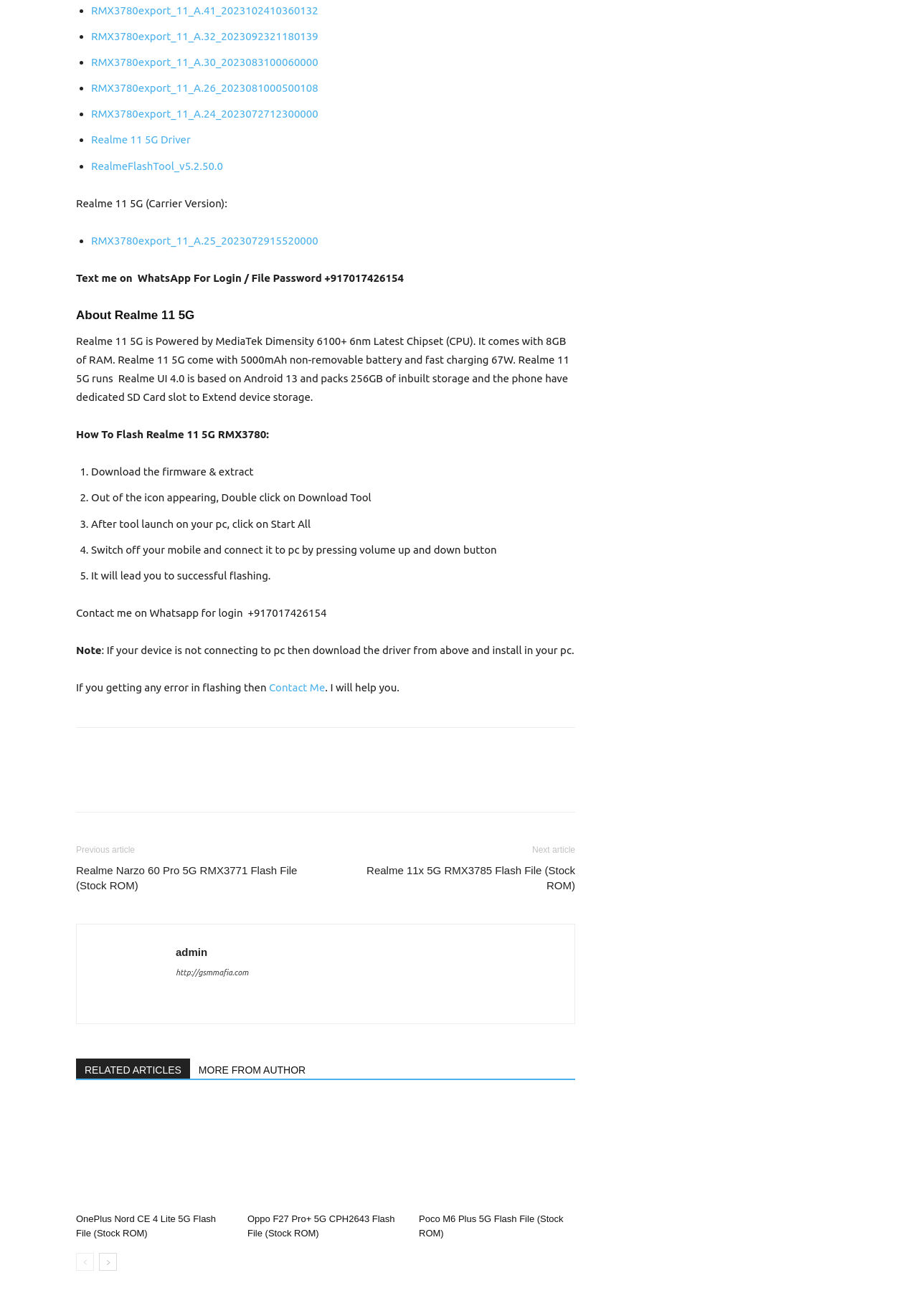Please predict the bounding box coordinates of the element's region where a click is necessary to complete the following instruction: "Flash Realme 11 5G RMX3780". The coordinates should be represented by four float numbers between 0 and 1, i.e., [left, top, right, bottom].

[0.083, 0.325, 0.293, 0.335]